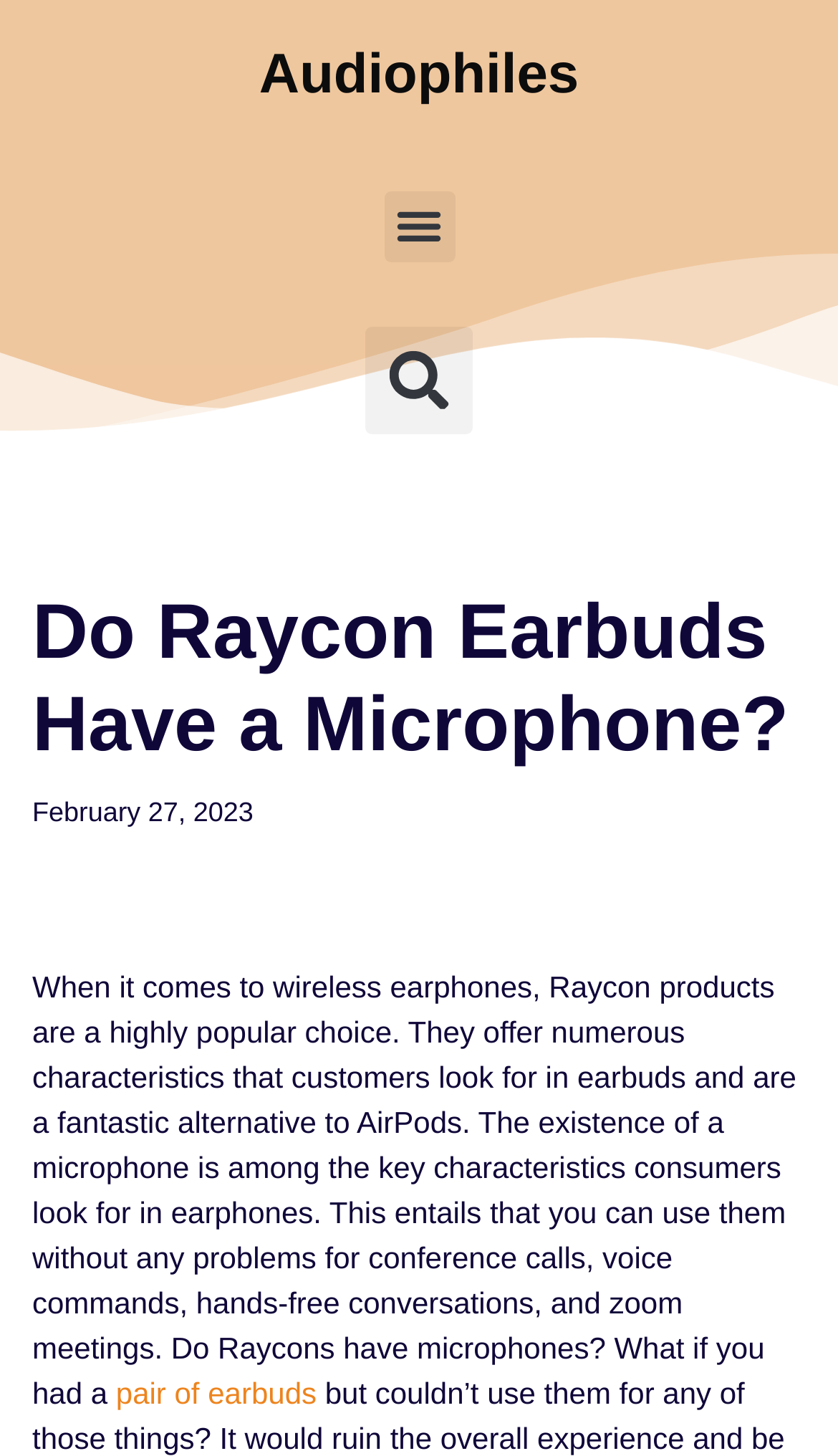Determine the bounding box coordinates for the UI element described. Format the coordinates as (top-left x, top-left y, bottom-right x, bottom-right y) and ensure all values are between 0 and 1. Element description: Audiophiles

[0.309, 0.028, 0.691, 0.072]